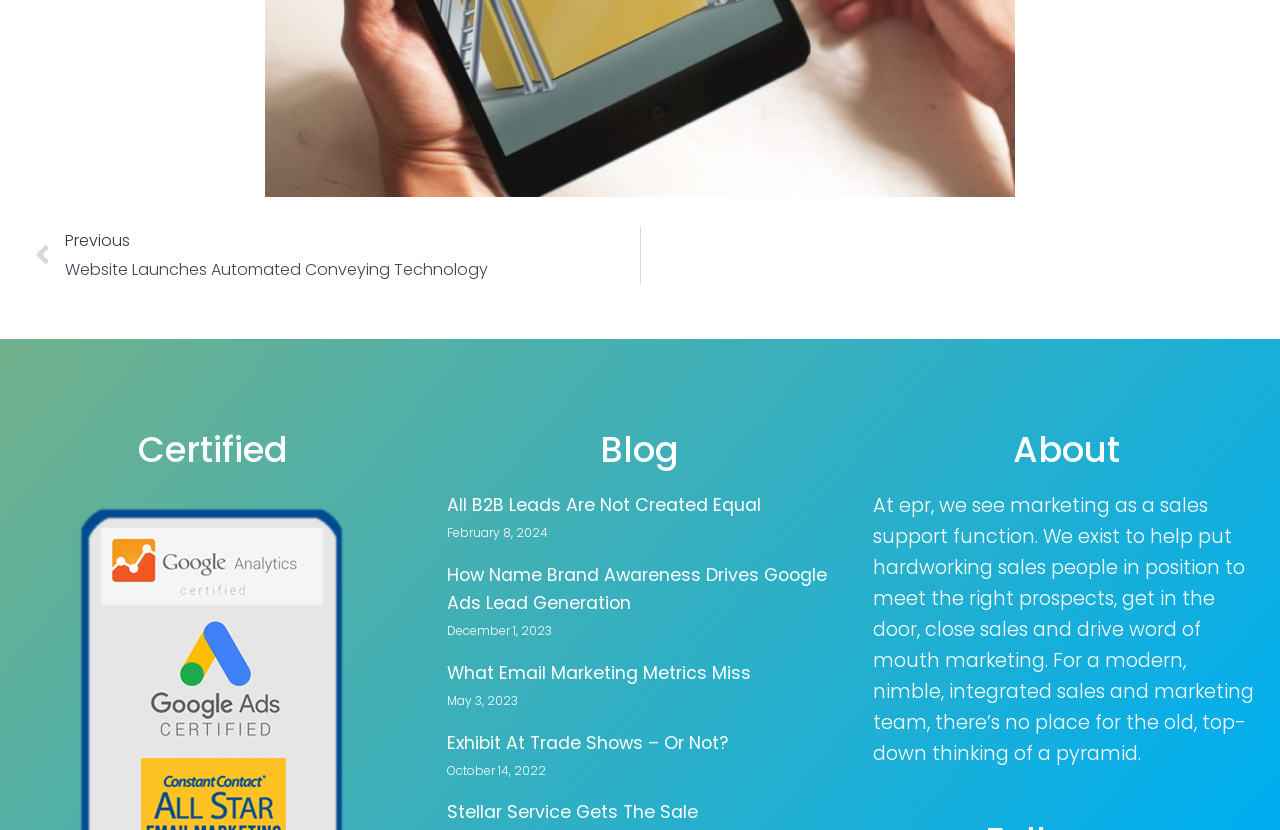Given the element description Stellar Service Gets the Sale, identify the bounding box coordinates for the UI element on the webpage screenshot. The format should be (top-left x, top-left y, bottom-right x, bottom-right y), with values between 0 and 1.

[0.349, 0.964, 0.545, 0.993]